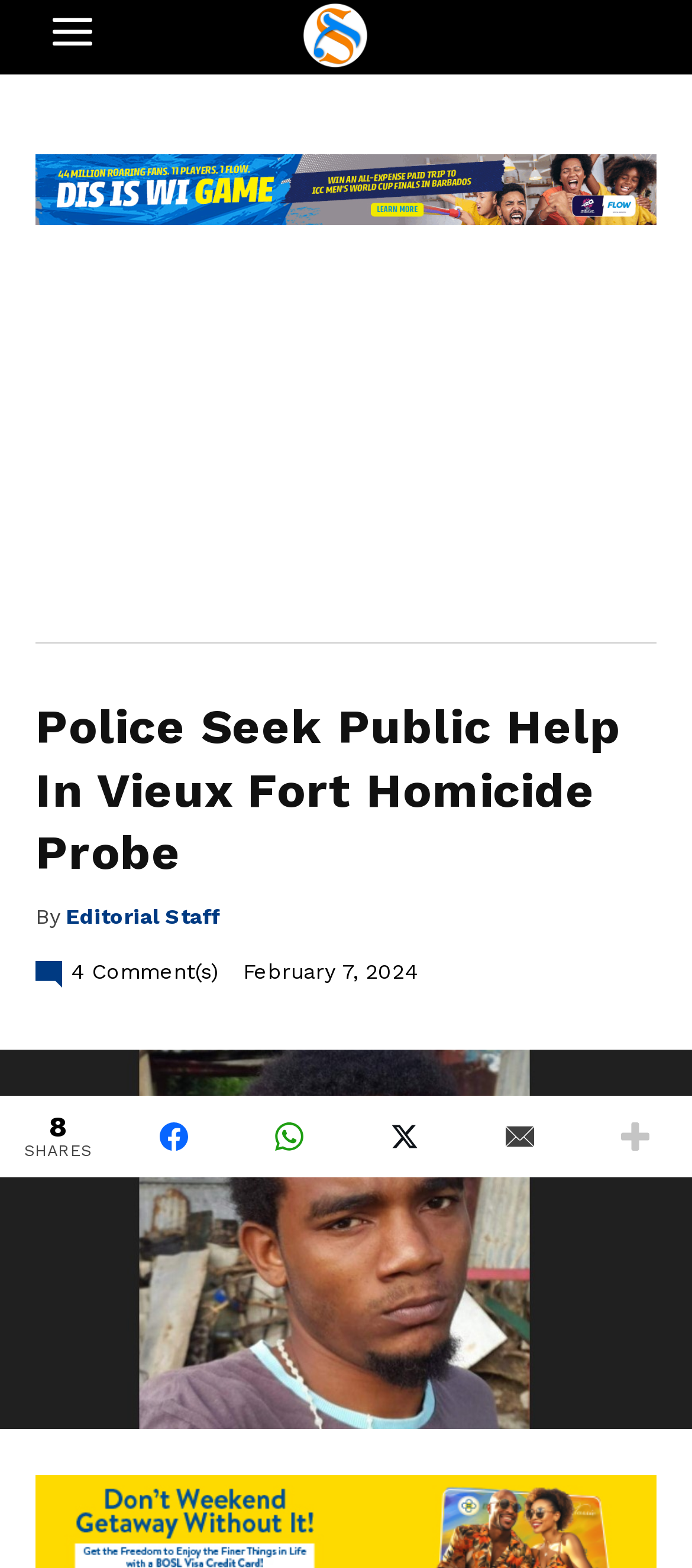When was the article published?
Refer to the image and give a detailed response to the question.

The publication date of the article can be found below the title of the article, where it says 'February 7, 2024', indicating that the article was published on that date.